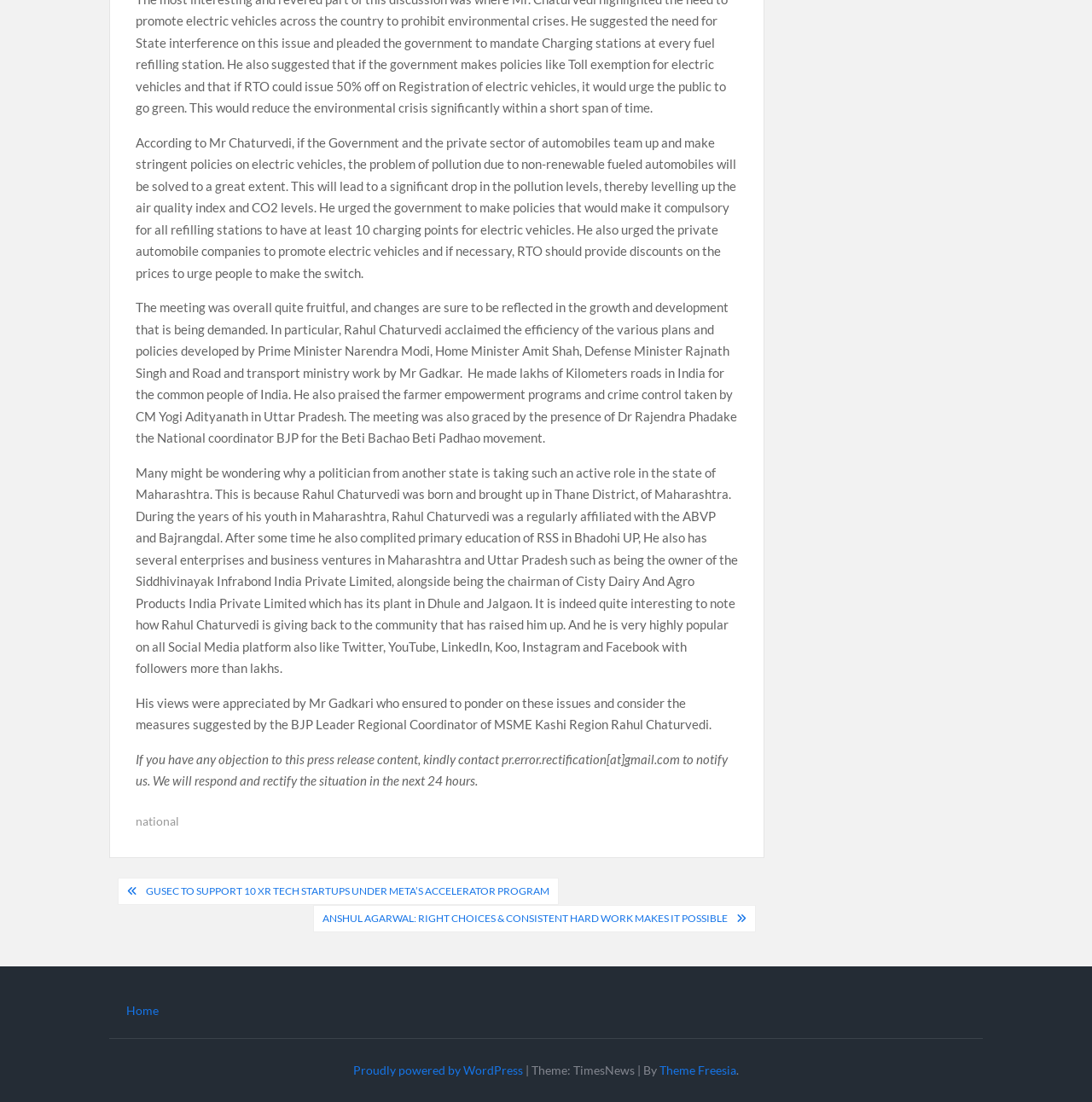What is the name of the company owned by Rahul Chaturvedi in Dhule and Jalgaon?
Using the screenshot, give a one-word or short phrase answer.

Cisty Dairy And Agro Products India Private Limited